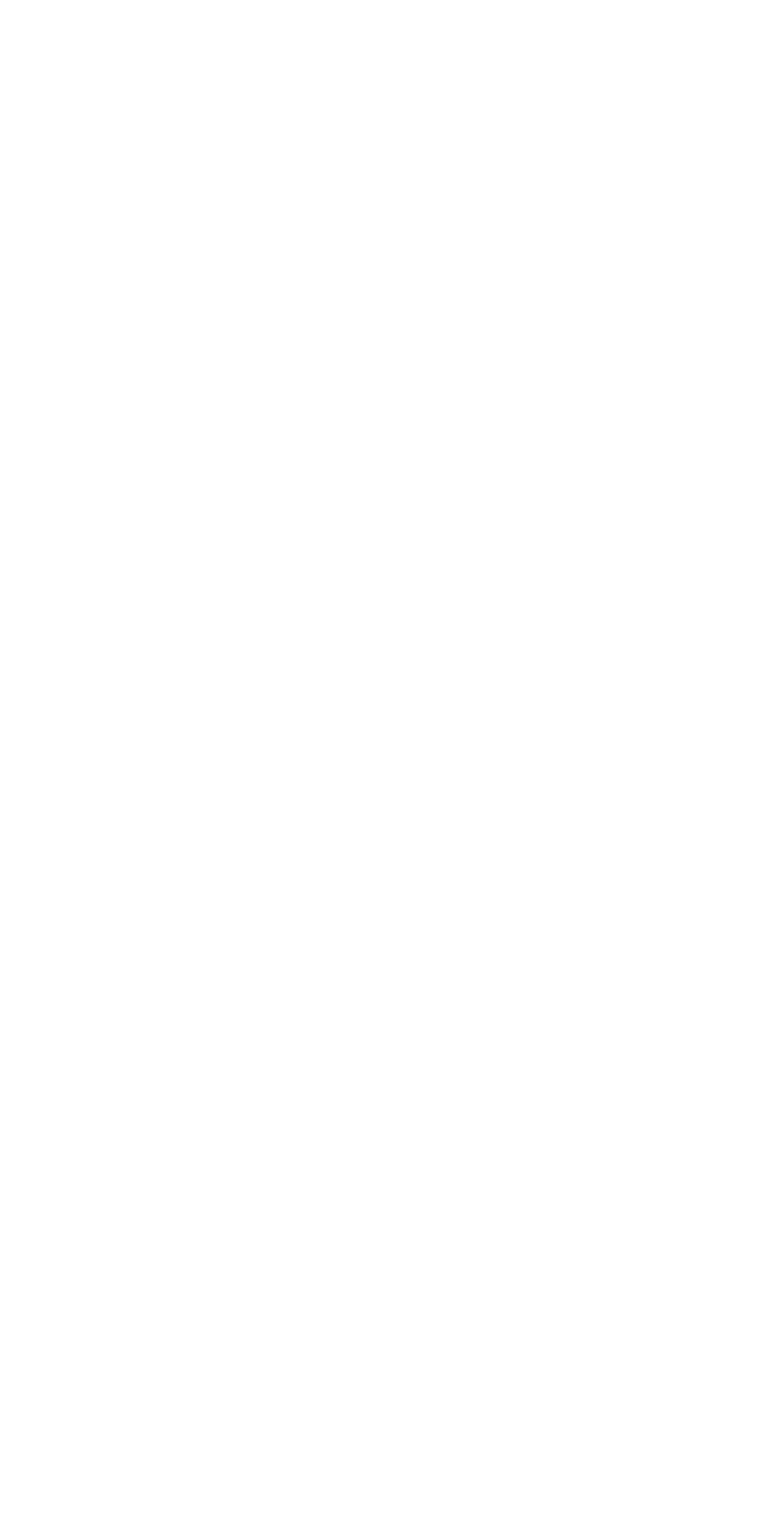What is the last link under 'USEFUL LINKS'?
From the screenshot, provide a brief answer in one word or phrase.

MEET THE TEAM